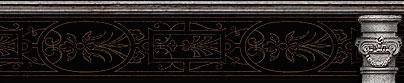Observe the image and answer the following question in detail: What is the likely purpose of the decorative border?

The caption suggests that the decorative border element is likely used to frame content in a website that presents information about 'Bonez Adventures', implying that its purpose is to provide a visually appealing frame for the game's content.